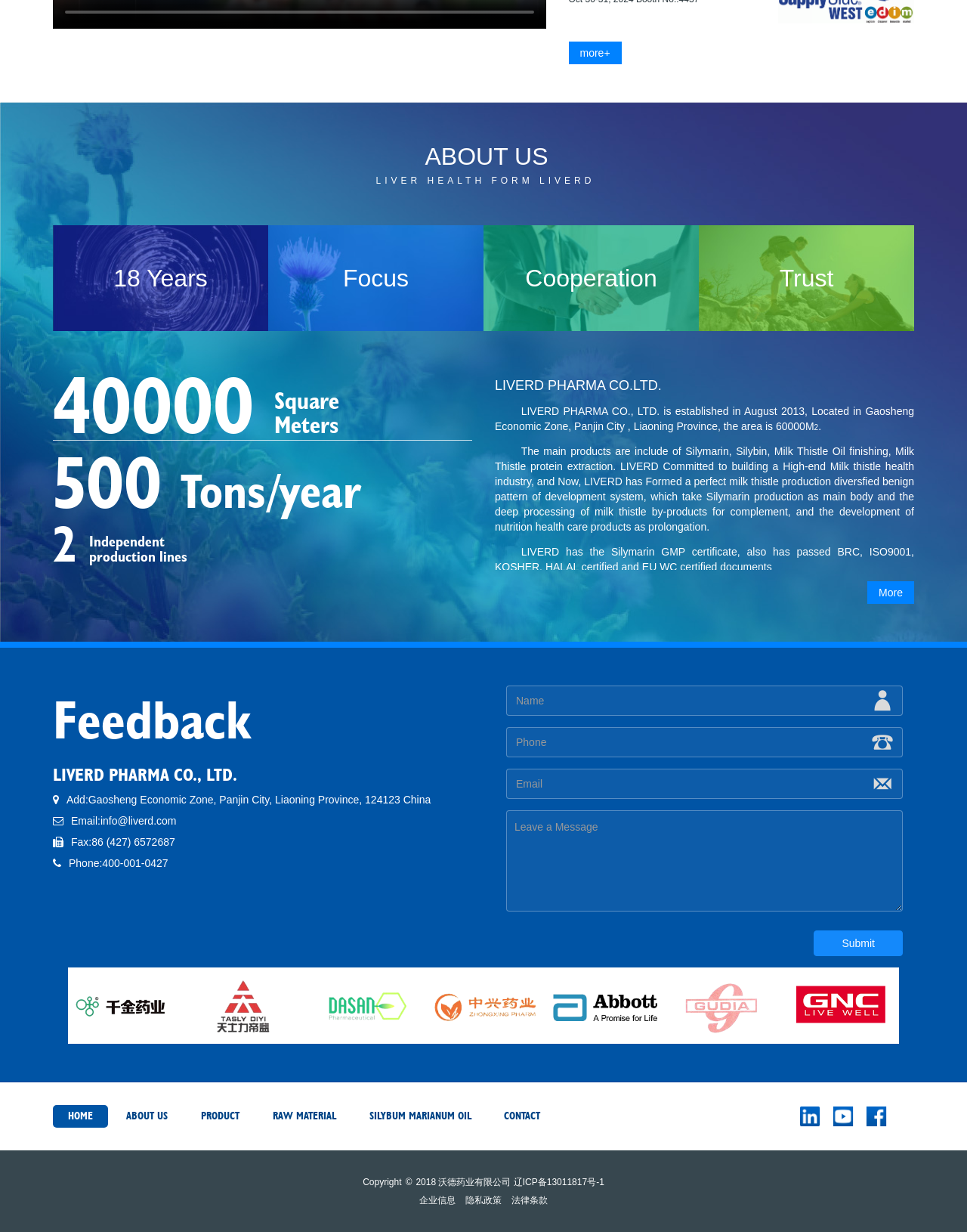What is the main product of the company?
Give a detailed and exhaustive answer to the question.

The main product of the company can be inferred from the text in the StaticText element with ID 374, which mentions 'Silymarin production as main body'.